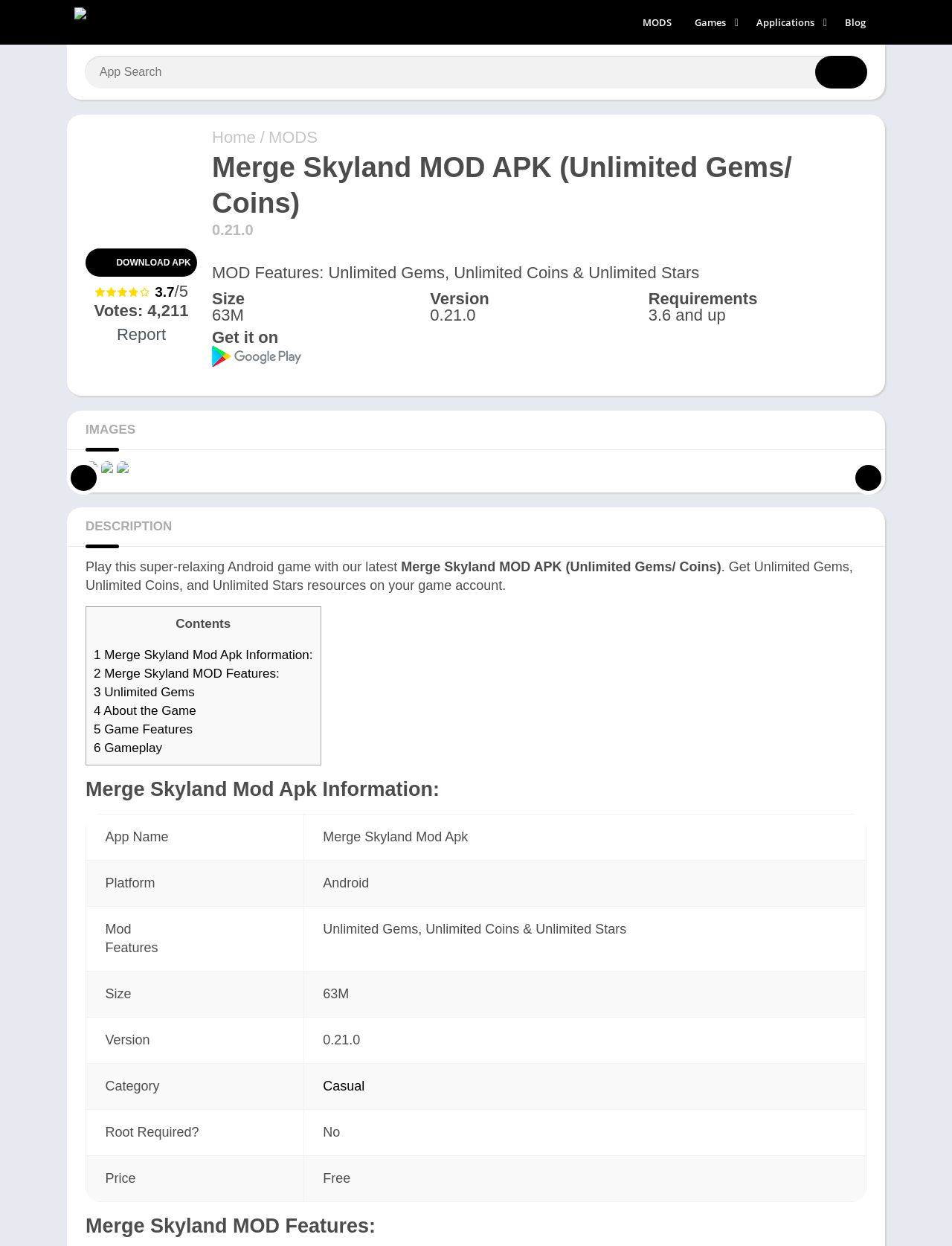What type of game is Merge Skyland?
Refer to the image and respond with a one-word or short-phrase answer.

Android game